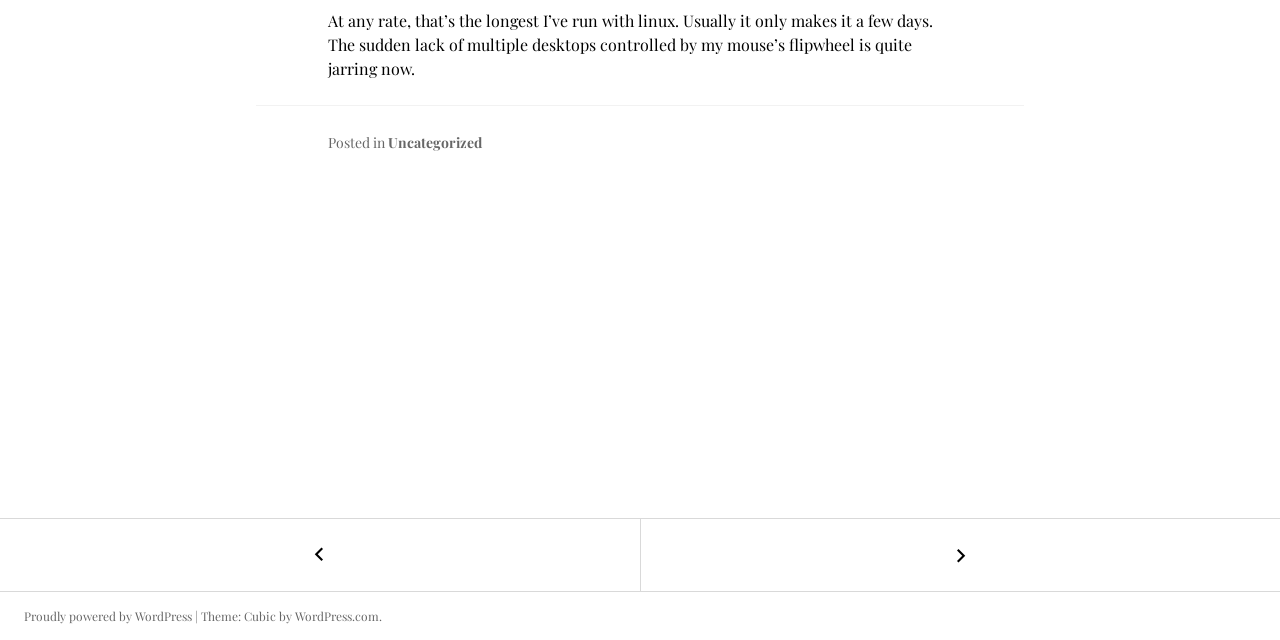Locate the bounding box of the UI element described in the following text: "Proudly powered by WordPress".

[0.019, 0.95, 0.15, 0.975]